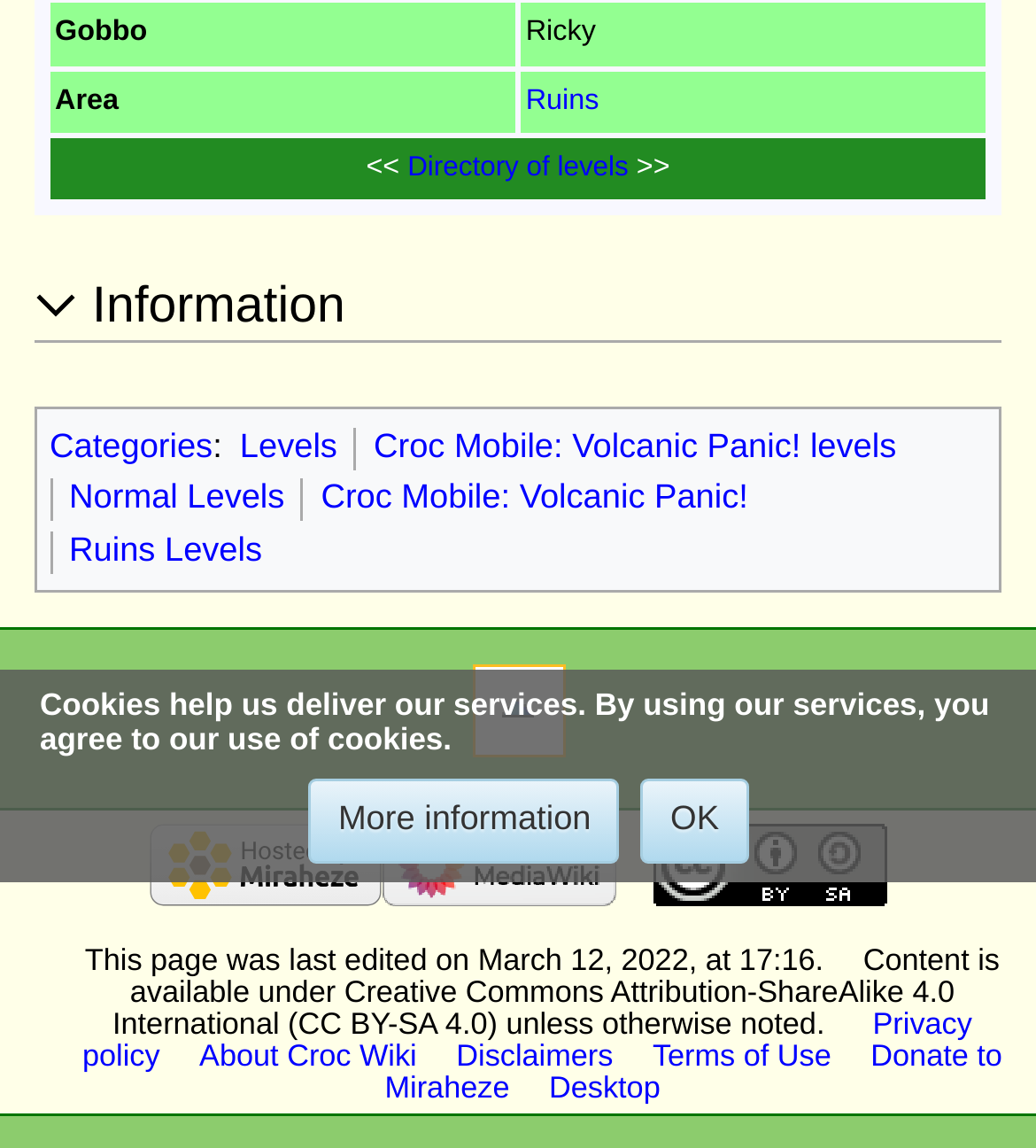Locate the bounding box coordinates for the element described below: "Croc Mobile: Volcanic Panic!". The coordinates must be four float values between 0 and 1, formatted as [left, top, right, bottom].

[0.31, 0.418, 0.722, 0.45]